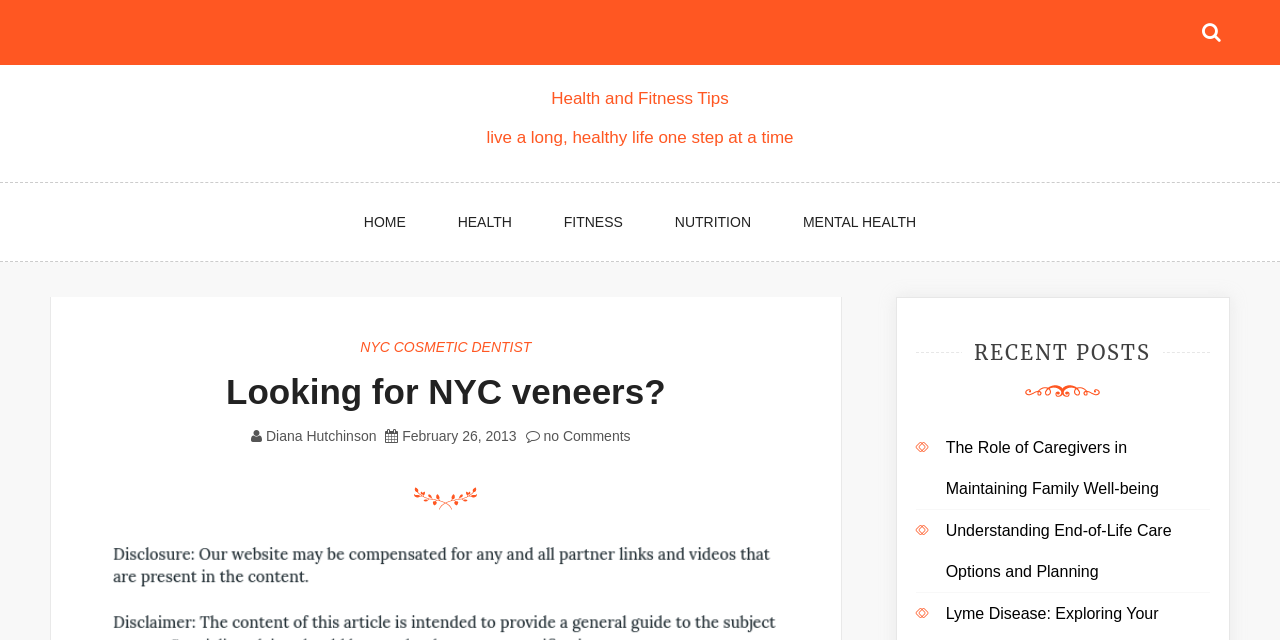Please determine the bounding box coordinates for the element with the description: "February 26, 2013".

[0.314, 0.669, 0.404, 0.694]